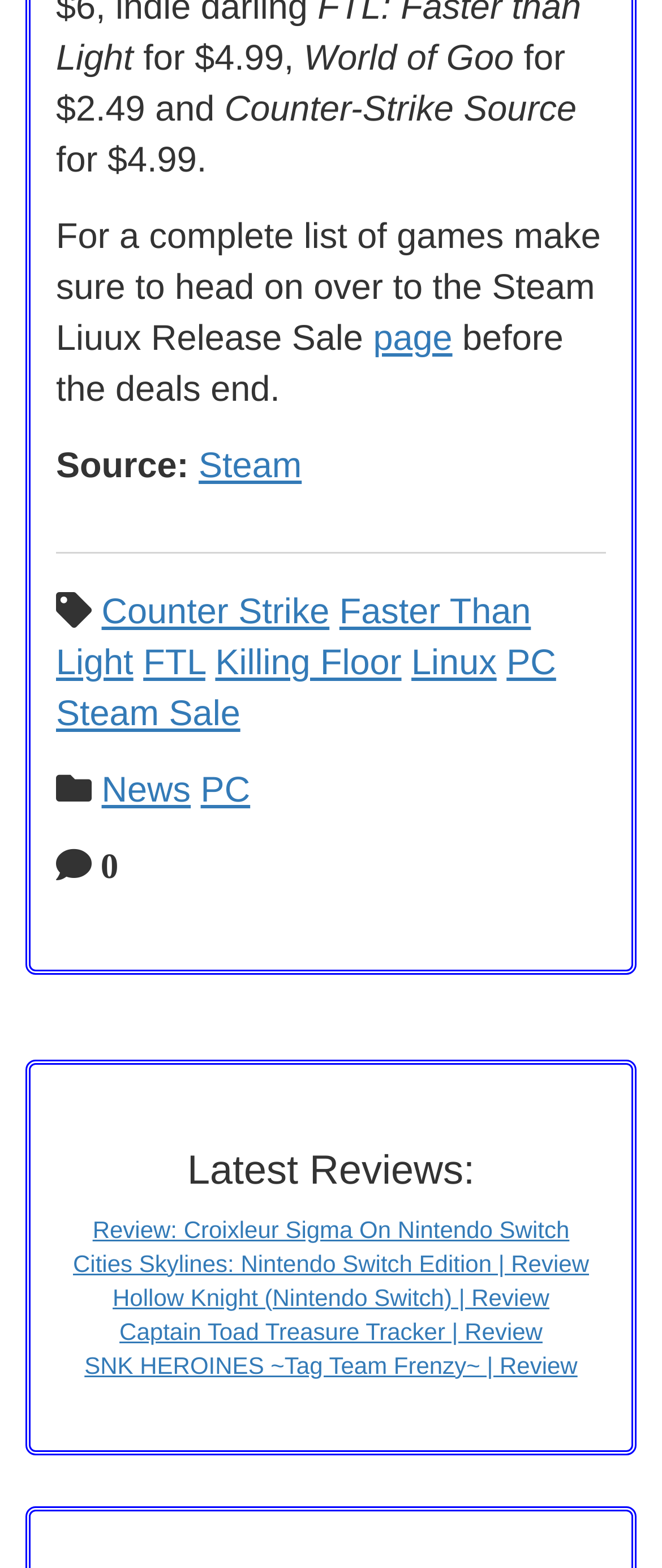Indicate the bounding box coordinates of the element that must be clicked to execute the instruction: "Check out the Counter Strike link". The coordinates should be given as four float numbers between 0 and 1, i.e., [left, top, right, bottom].

[0.153, 0.378, 0.498, 0.403]